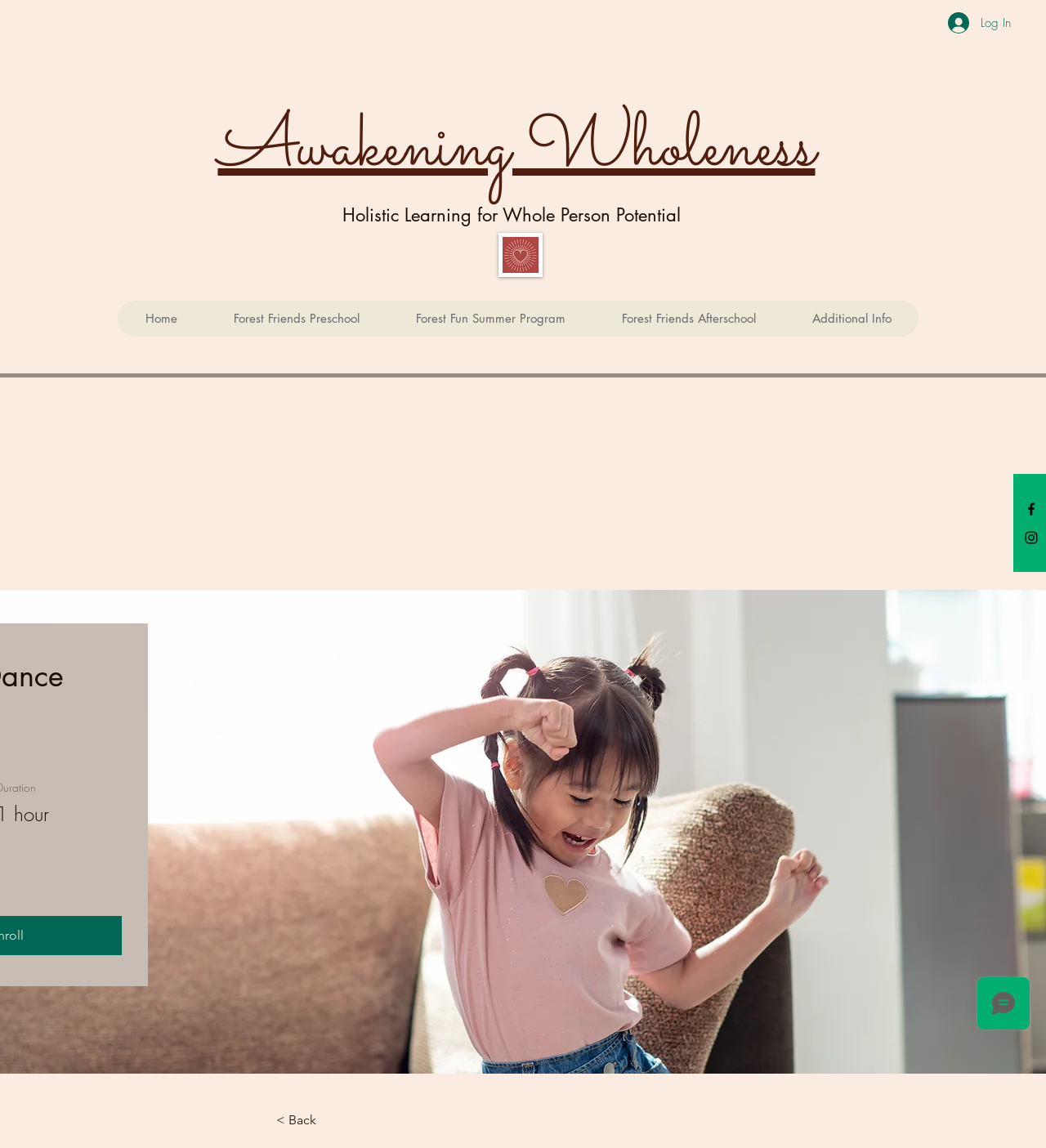How many links are in the navigation menu?
Provide a concise answer using a single word or phrase based on the image.

5